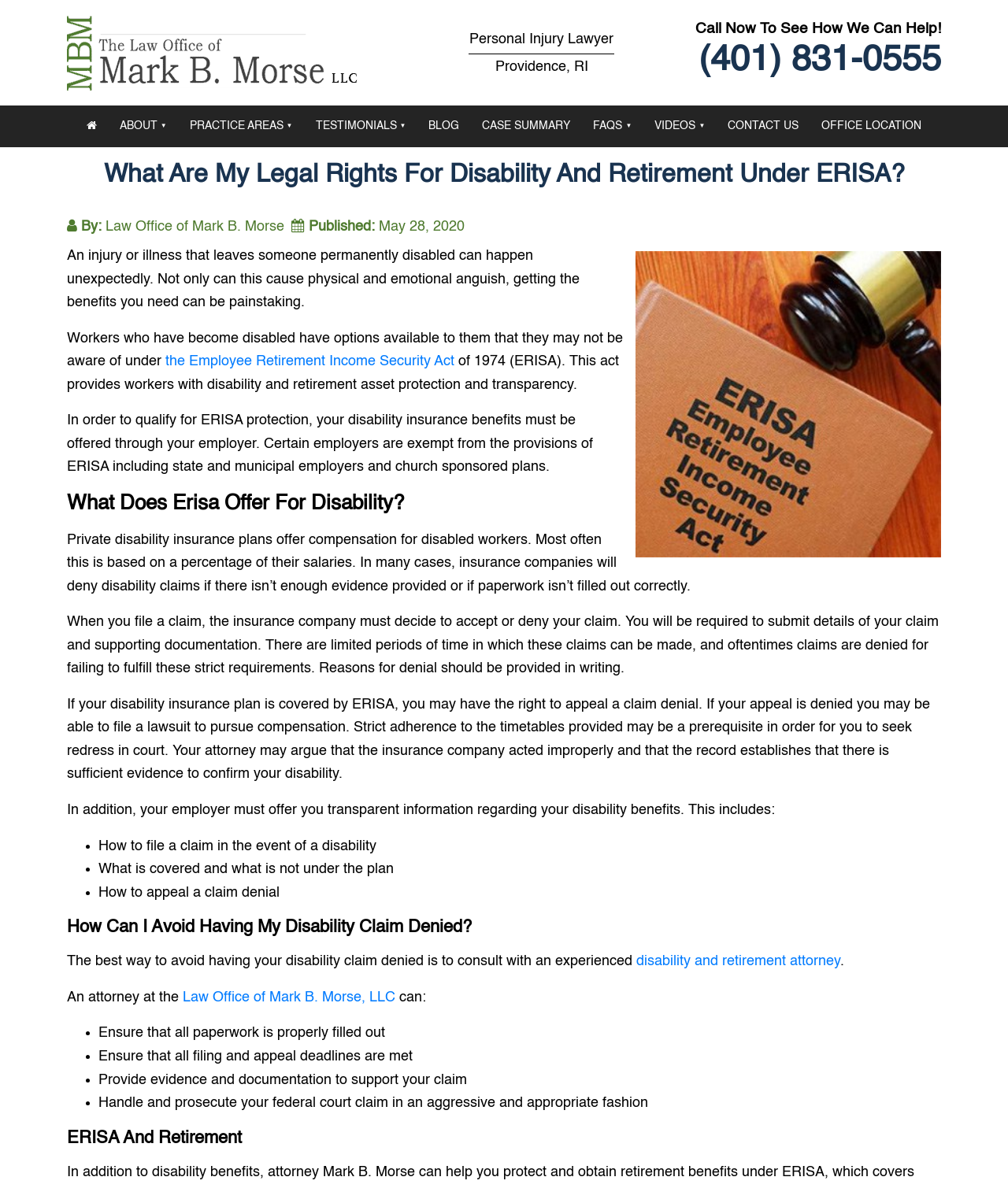What is the name of the law office?
Provide an in-depth and detailed answer to the question.

I found the answer by looking at the top-left corner of the webpage, where the logo and the name of the law office are displayed.